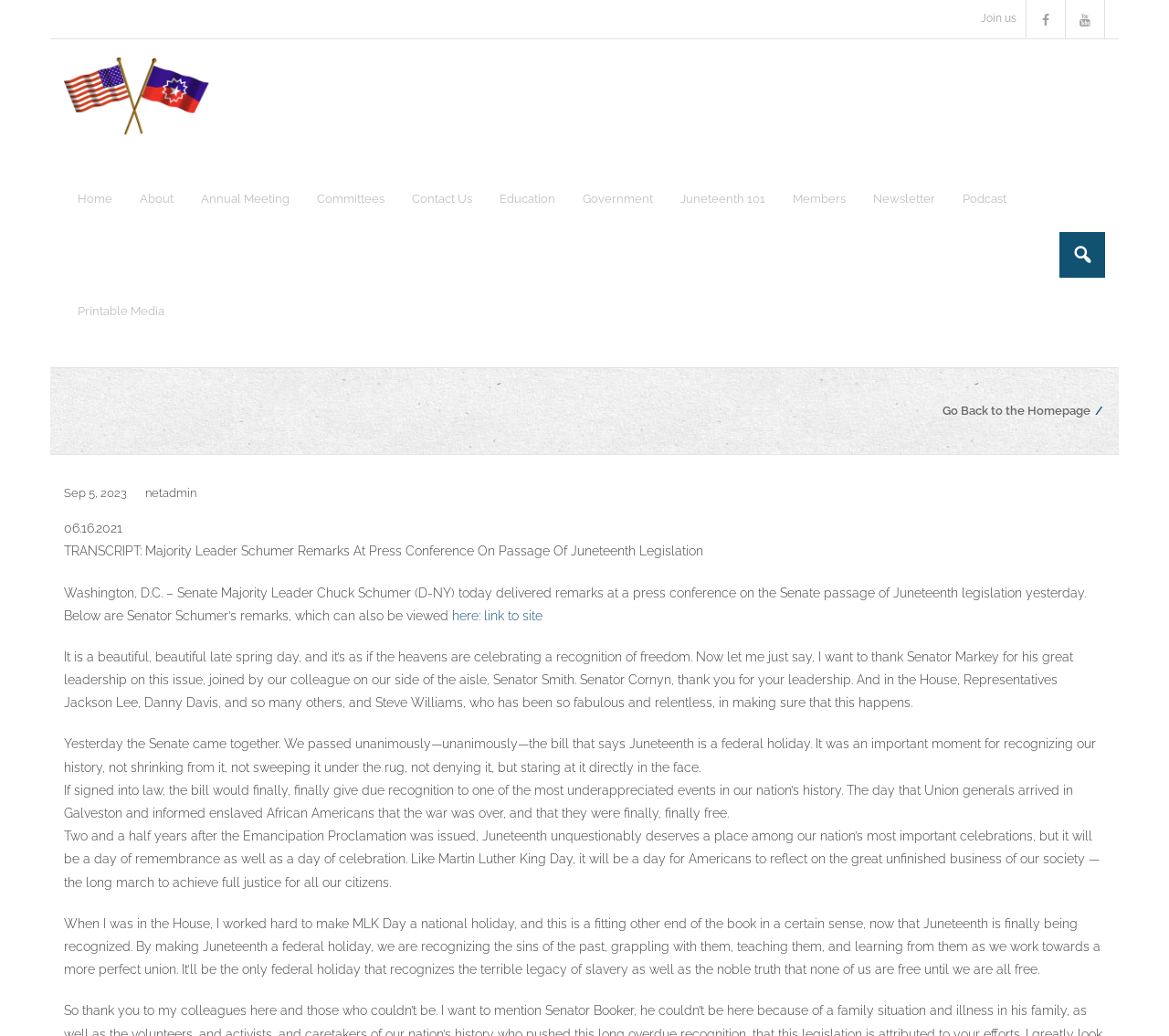Determine the bounding box coordinates for the clickable element to execute this instruction: "Read the transcript". Provide the coordinates as four float numbers between 0 and 1, i.e., [left, top, right, bottom].

[0.387, 0.587, 0.409, 0.601]